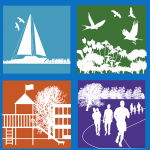Answer the following query with a single word or phrase:
What is the community's commitment in the bottom right quadrant?

Health and fitness